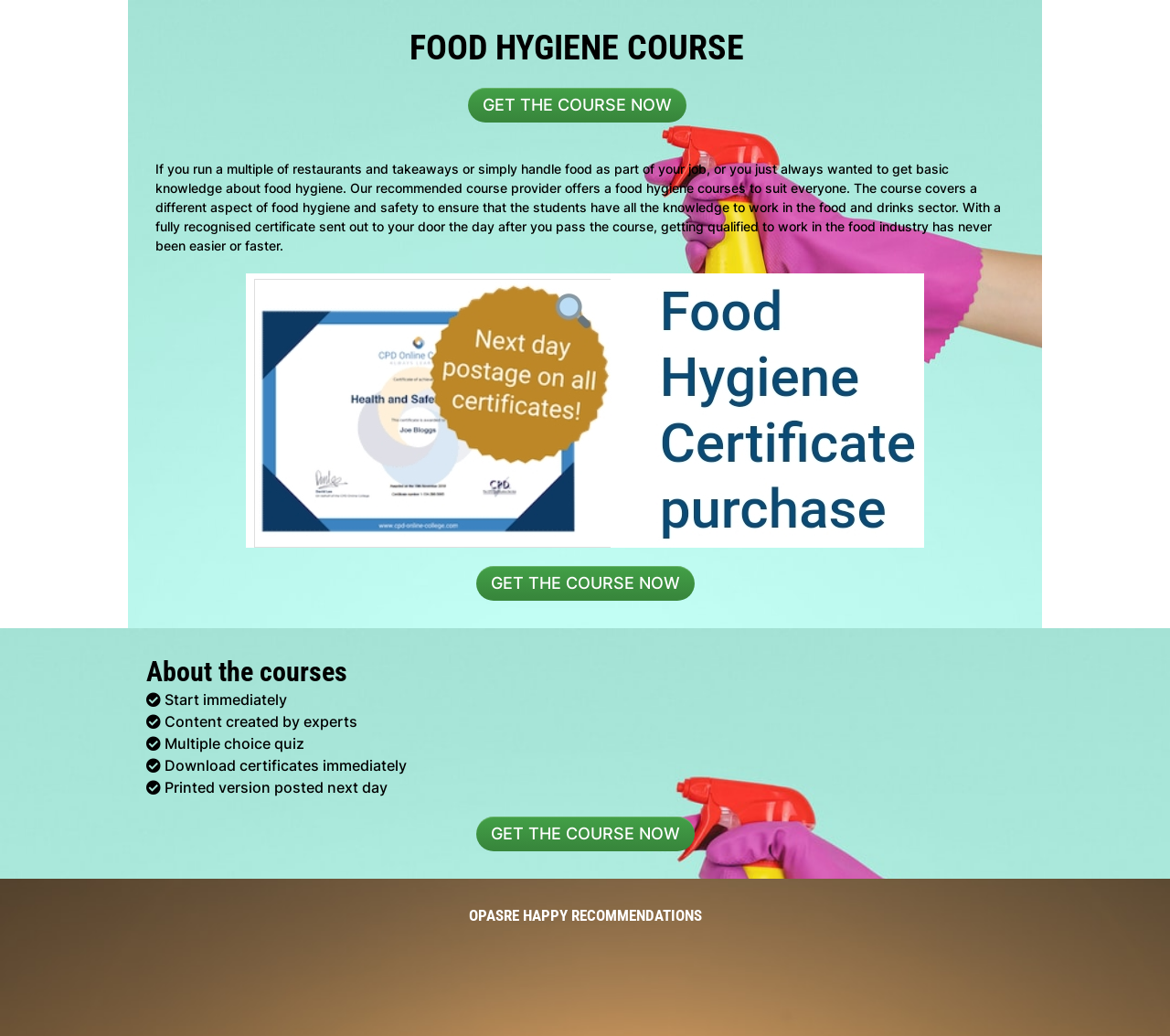How many 'GET THE COURSE NOW' links are there on this webpage?
Carefully analyze the image and provide a detailed answer to the question.

There are three 'GET THE COURSE NOW' links on this webpage, which can be identified by their text content and bounding box coordinates. The first one is located at [0.4, 0.084, 0.586, 0.118], the second one is located at [0.407, 0.546, 0.593, 0.58], and the third one is located at [0.407, 0.788, 0.593, 0.821].